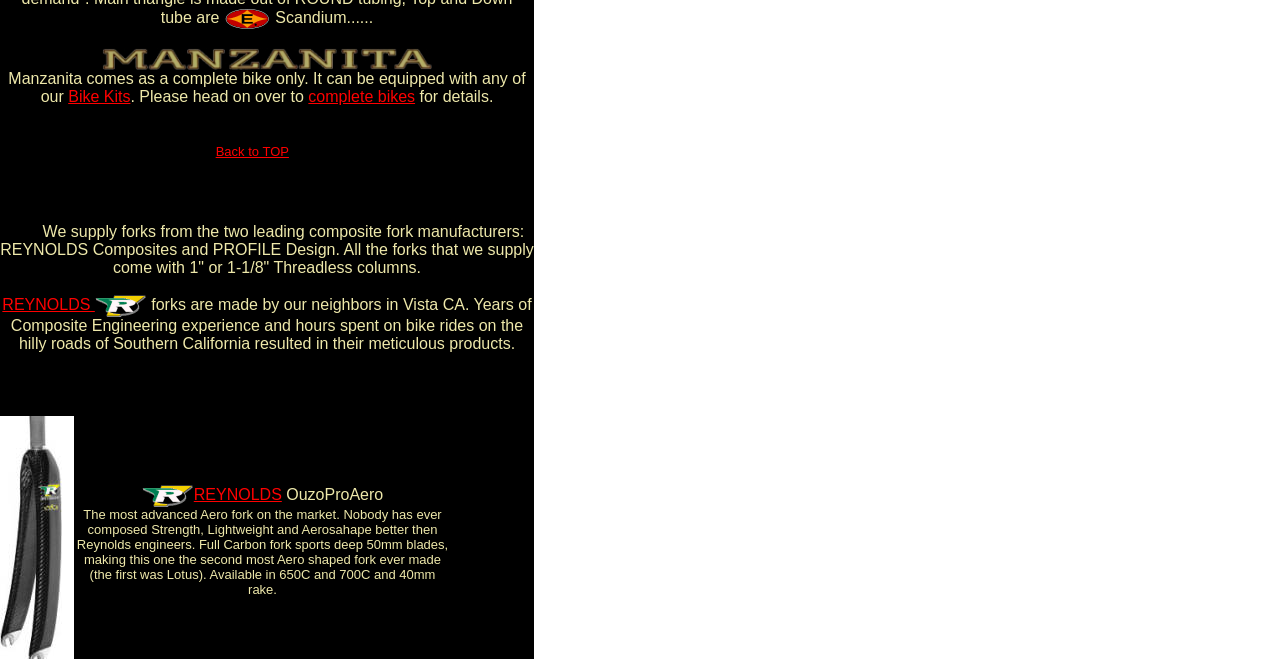Identify the bounding box for the UI element described as: "complete bikes". Ensure the coordinates are four float numbers between 0 and 1, formatted as [left, top, right, bottom].

[0.241, 0.134, 0.324, 0.159]